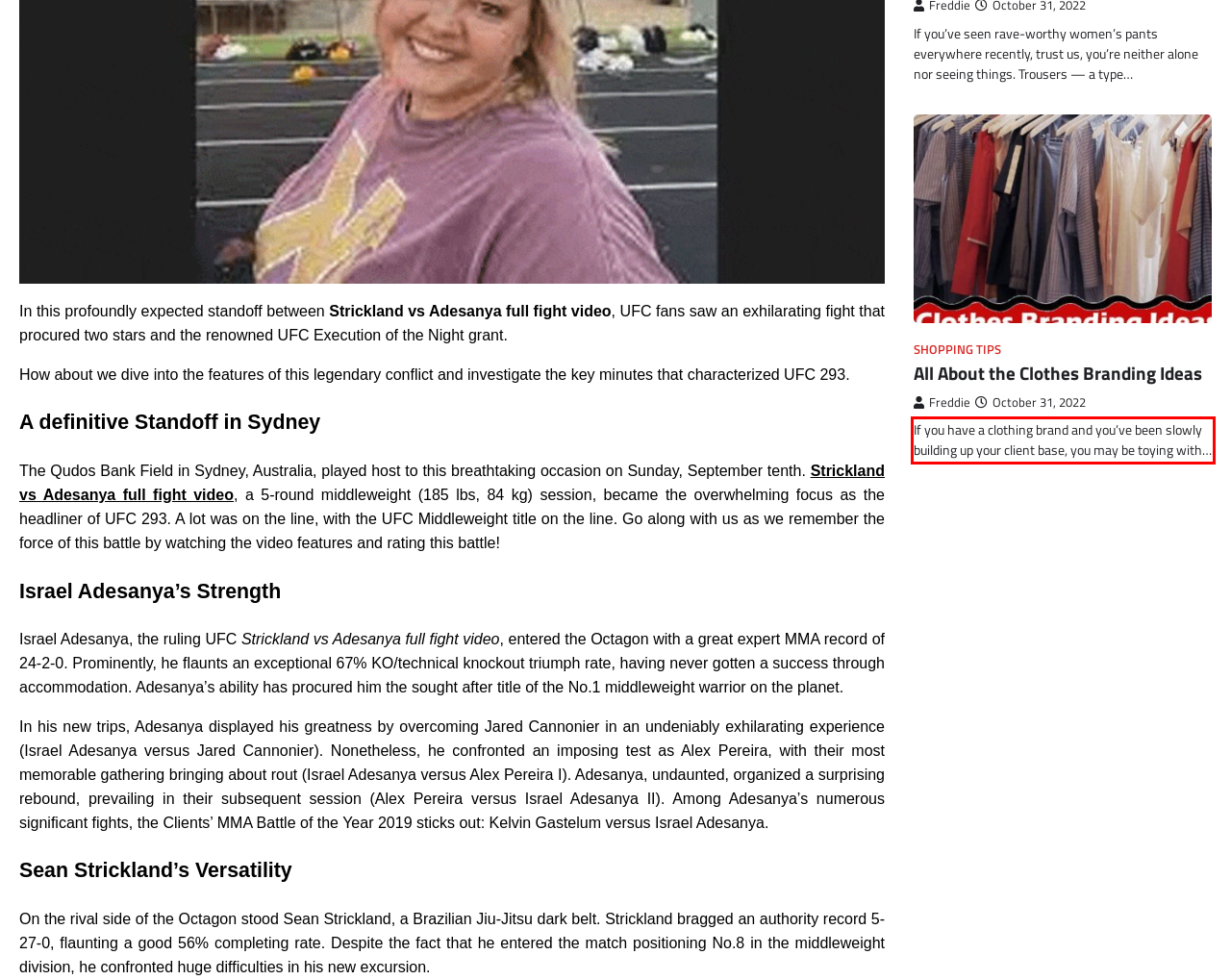Identify and transcribe the text content enclosed by the red bounding box in the given screenshot.

If you have a clothing brand and you’ve been slowly building up your client base, you may be toying with…